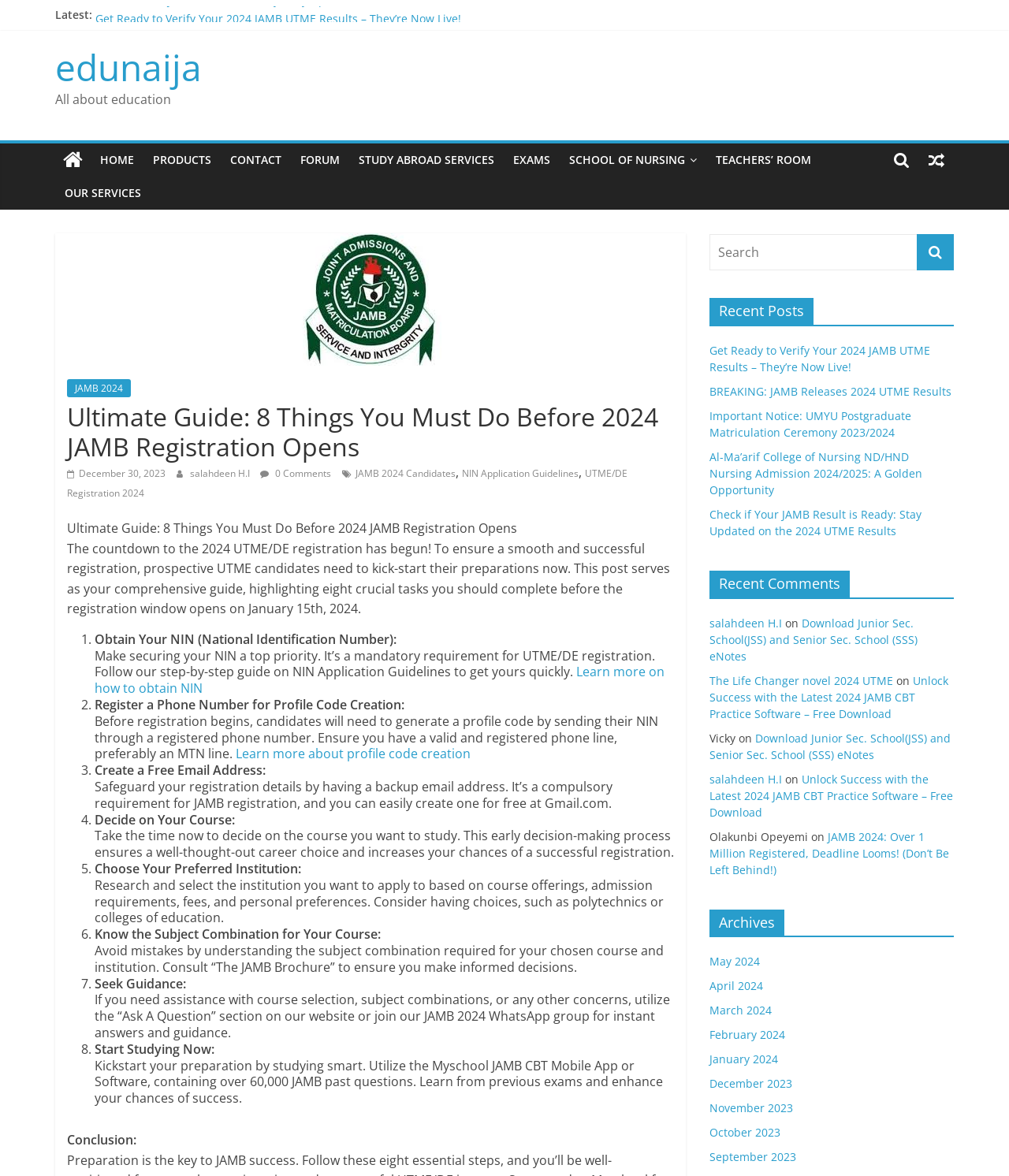Specify the bounding box coordinates of the area to click in order to follow the given instruction: "Read the 'Ultimate Guide: 8 Things You Must Do Before 2024 JAMB Registration Opens' article."

[0.066, 0.338, 0.668, 0.393]